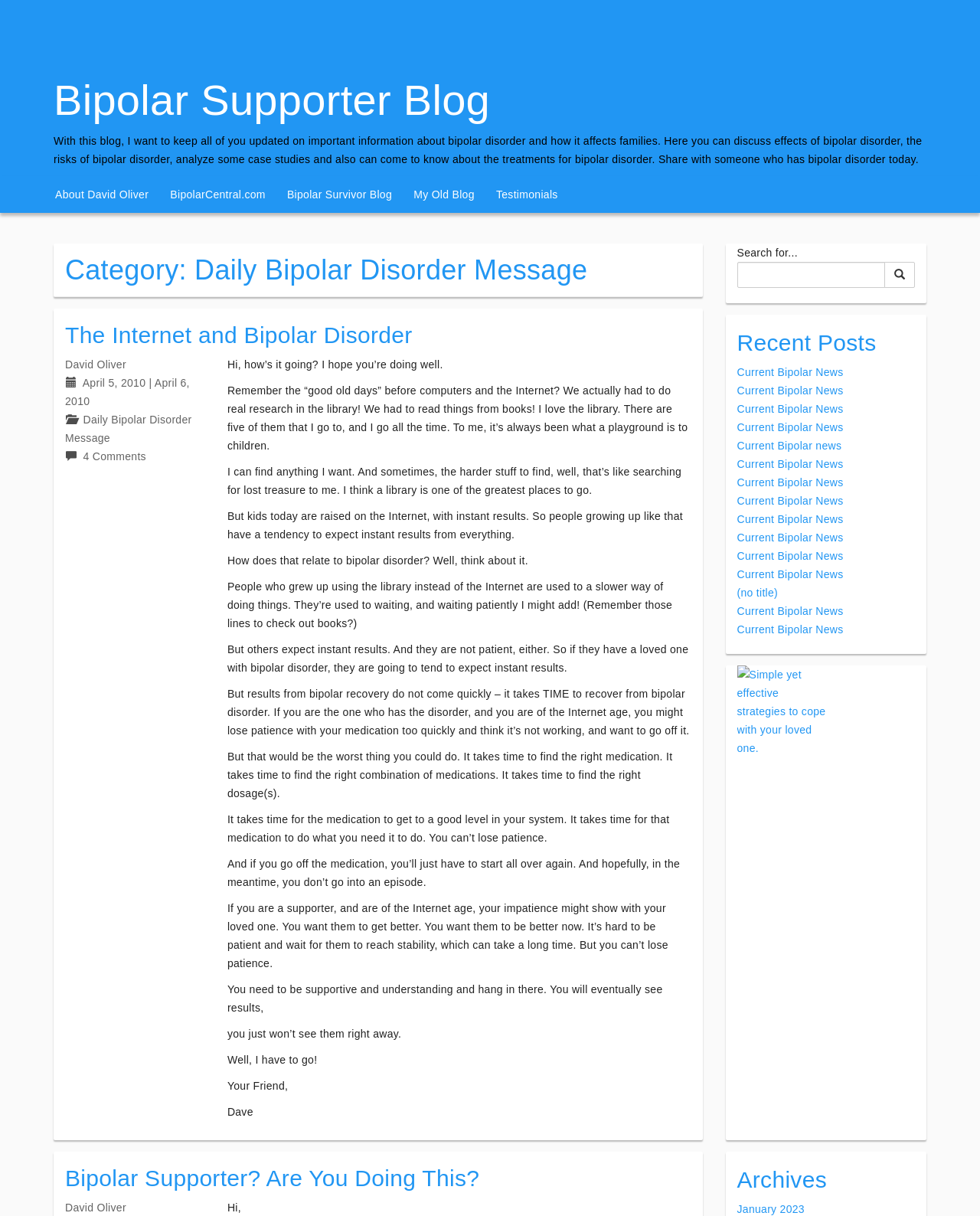Determine the bounding box coordinates of the region that needs to be clicked to achieve the task: "Read the article 'The Internet and Bipolar Disorder'".

[0.066, 0.265, 0.421, 0.286]